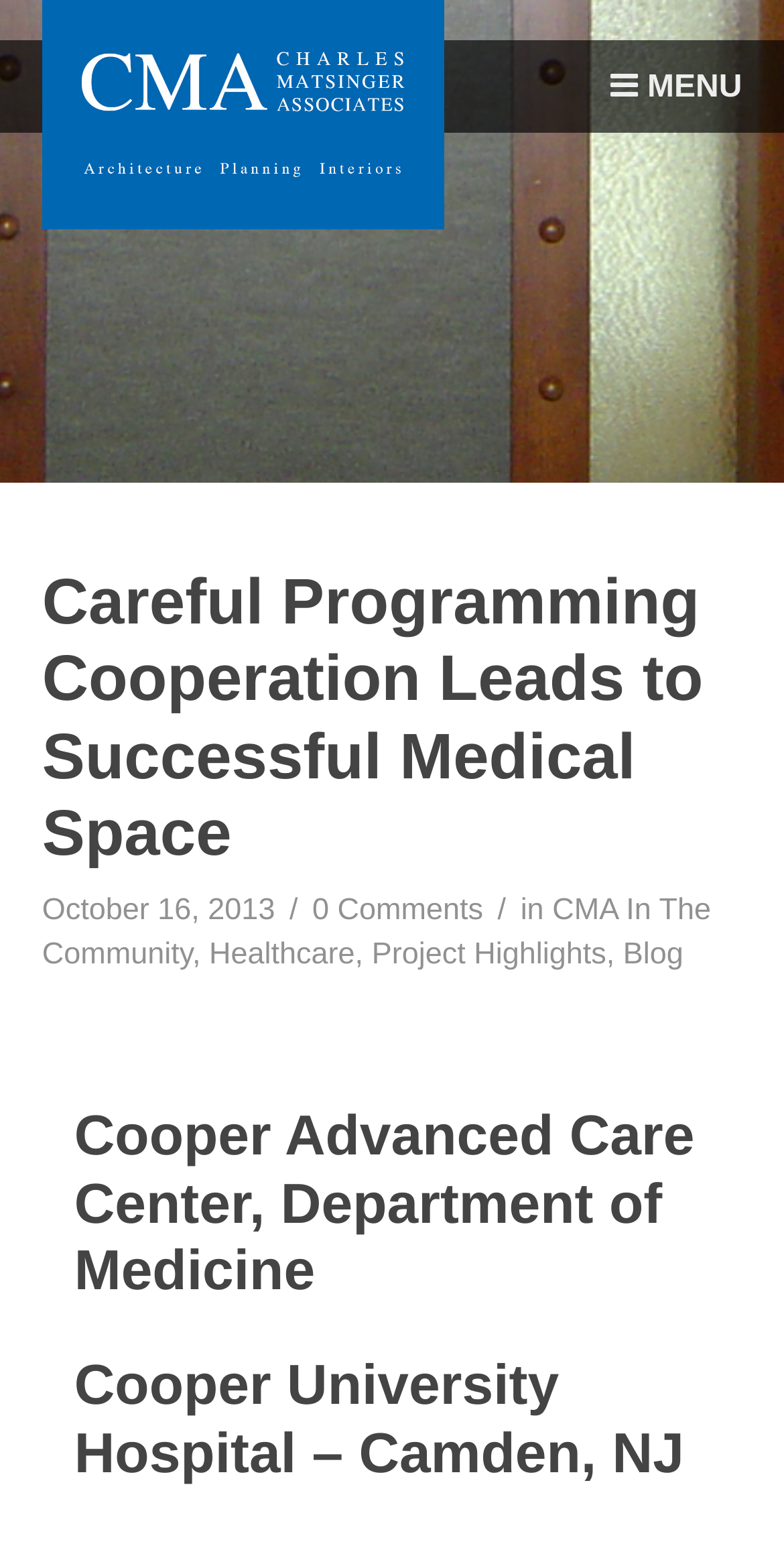Answer the question using only a single word or phrase: 
What is the date of the blog post?

October 16, 2013